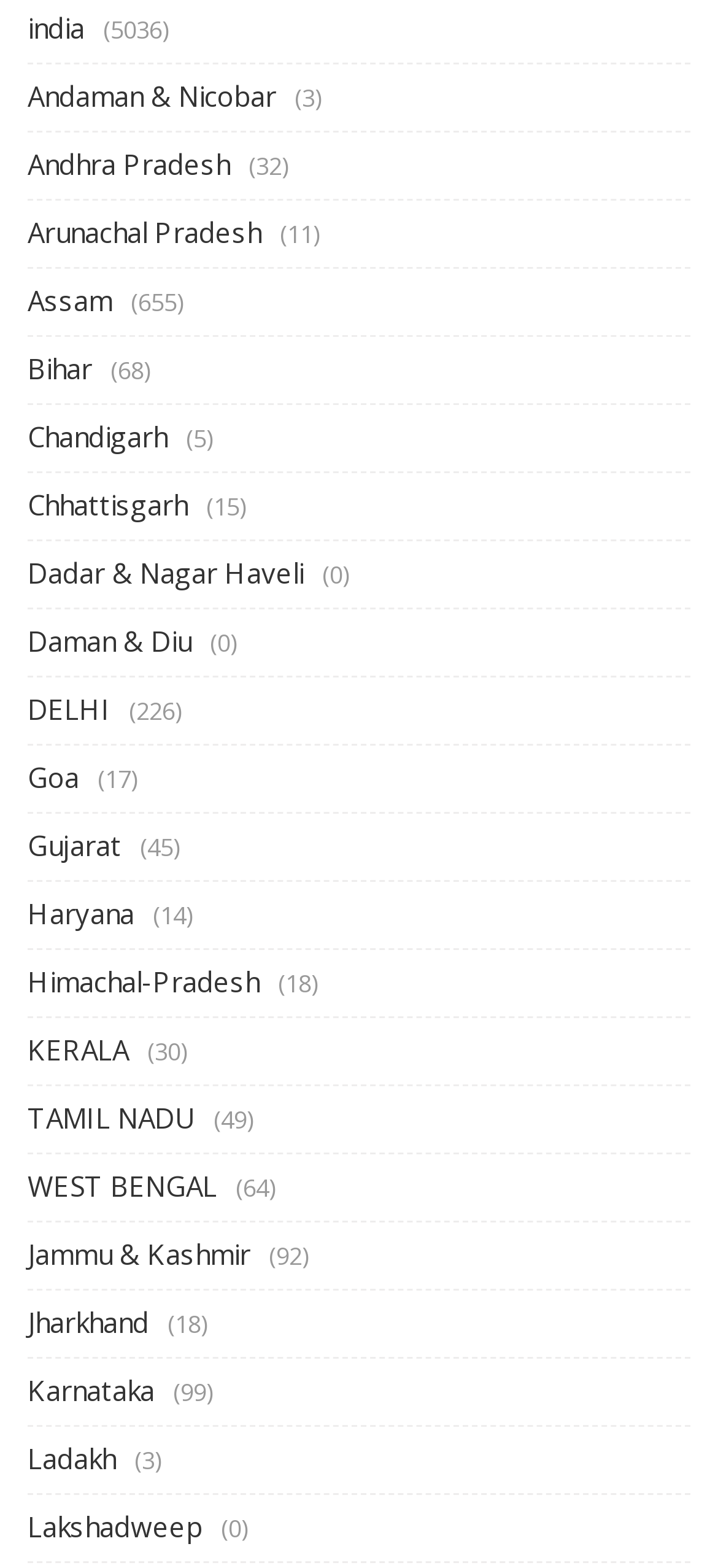Find the bounding box coordinates of the UI element according to this description: "Jammu & Kashmir".

[0.038, 0.788, 0.349, 0.812]